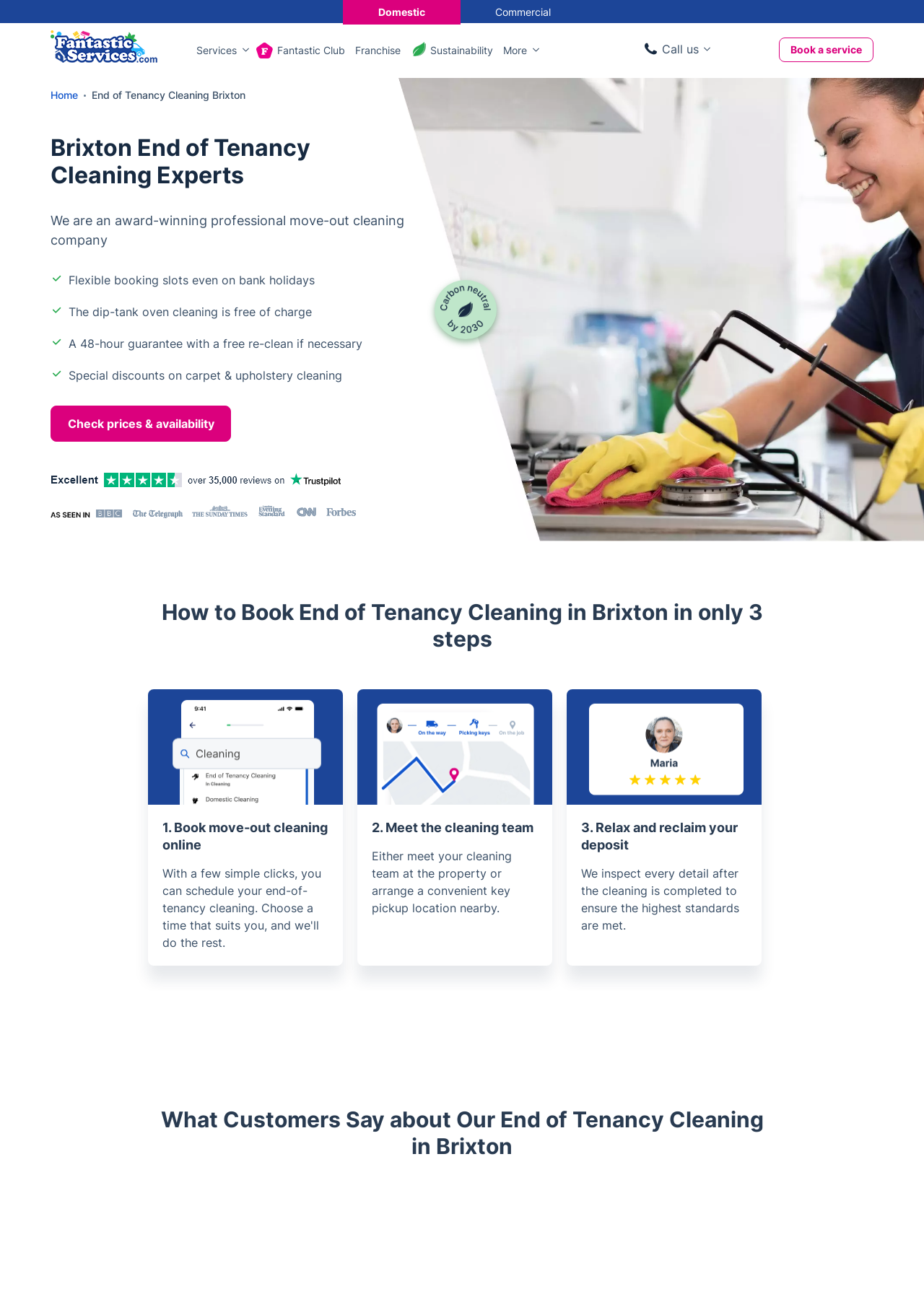For the given element description alt="Sustainability" title="Sustainability", determine the bounding box coordinates of the UI element. The coordinates should follow the format (top-left x, top-left y, bottom-right x, bottom-right y) and be within the range of 0 to 1.

[0.47, 0.217, 0.537, 0.263]